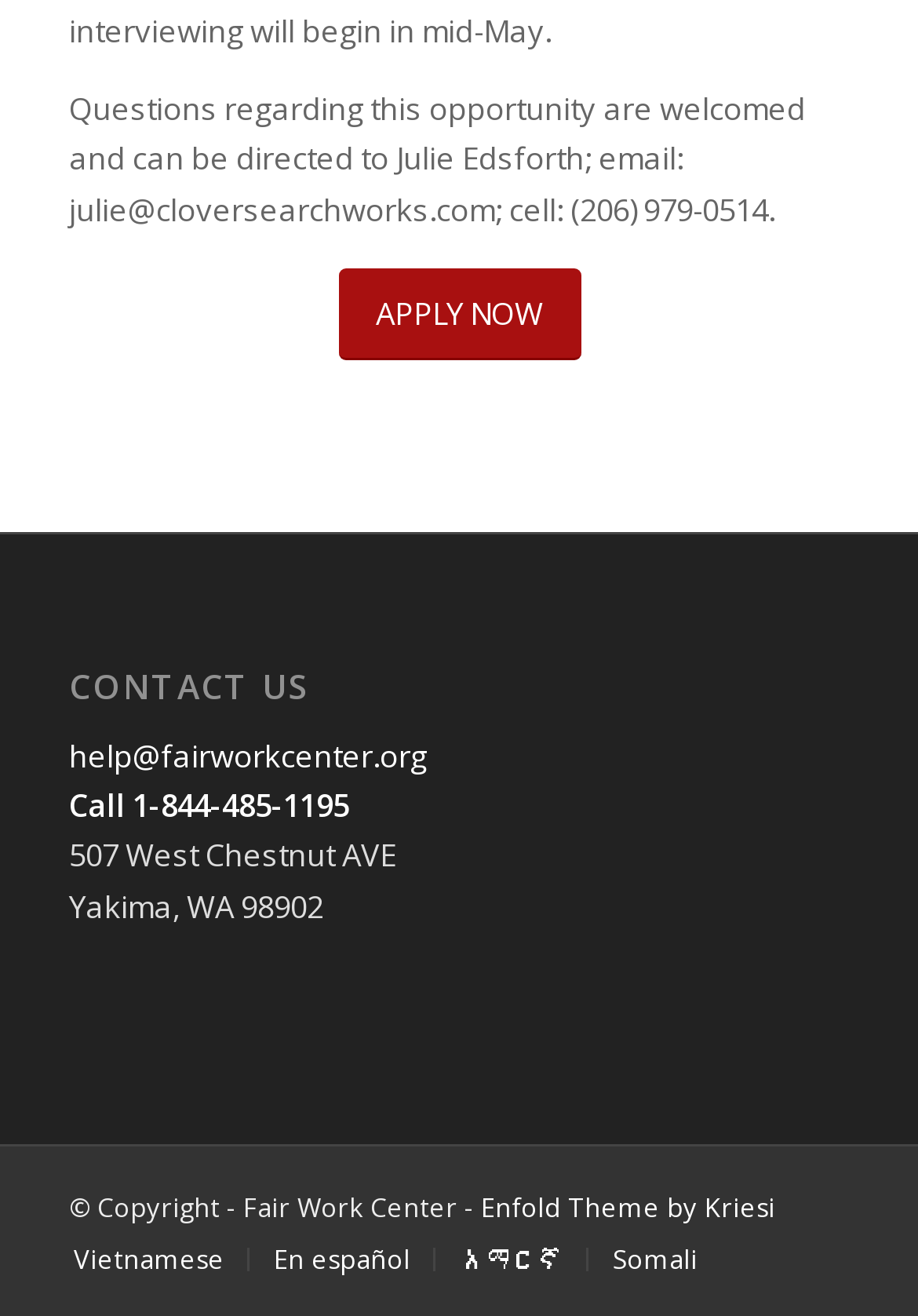What is the phone number to call for help?
Look at the image and provide a detailed response to the question.

The phone number to call for help is provided in the static text element under the 'CONTACT US' heading, which is 1-844-485-1195.